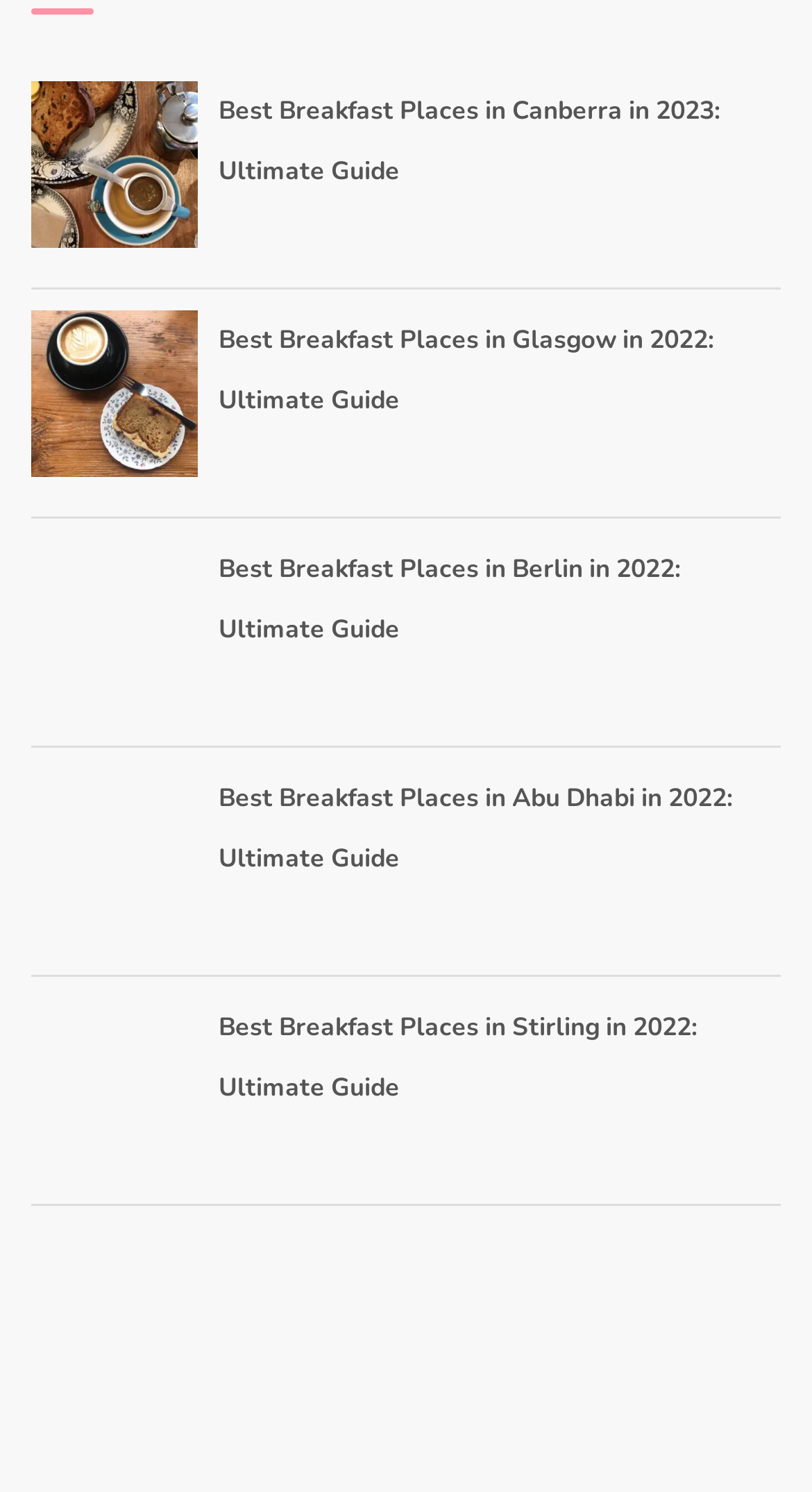Find the bounding box coordinates of the element you need to click on to perform this action: 'check out the image of distrikt COFFEE'. The coordinates should be represented by four float values between 0 and 1, in the format [left, top, right, bottom].

[0.038, 0.361, 0.244, 0.473]